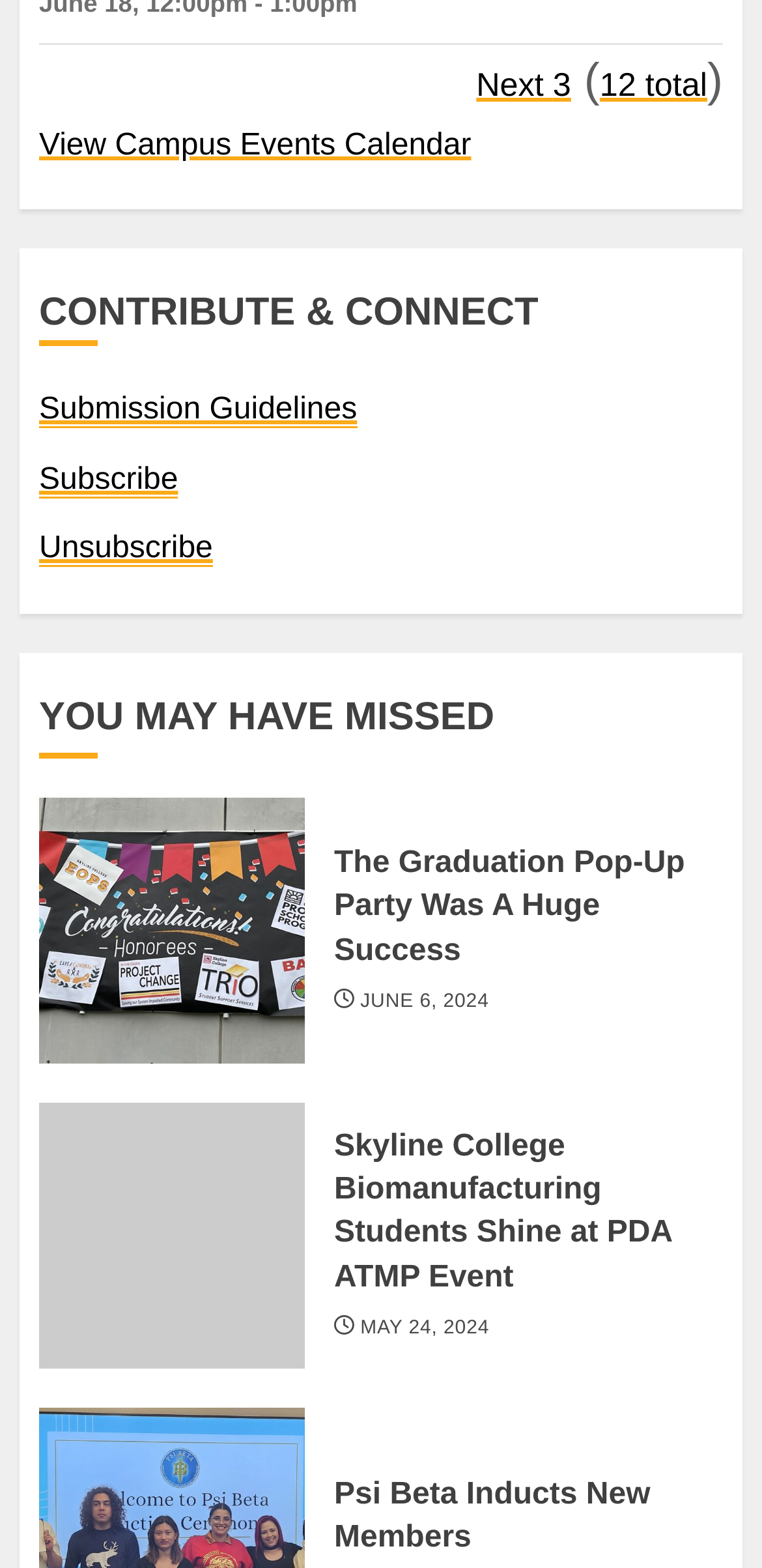What type of content is displayed on this webpage?
Give a detailed response to the question by analyzing the screenshot.

The webpage appears to be displaying a list of events, with each event having a title, date, and possibly a brief description. The presence of links to view more events and a calendar also supports this conclusion.